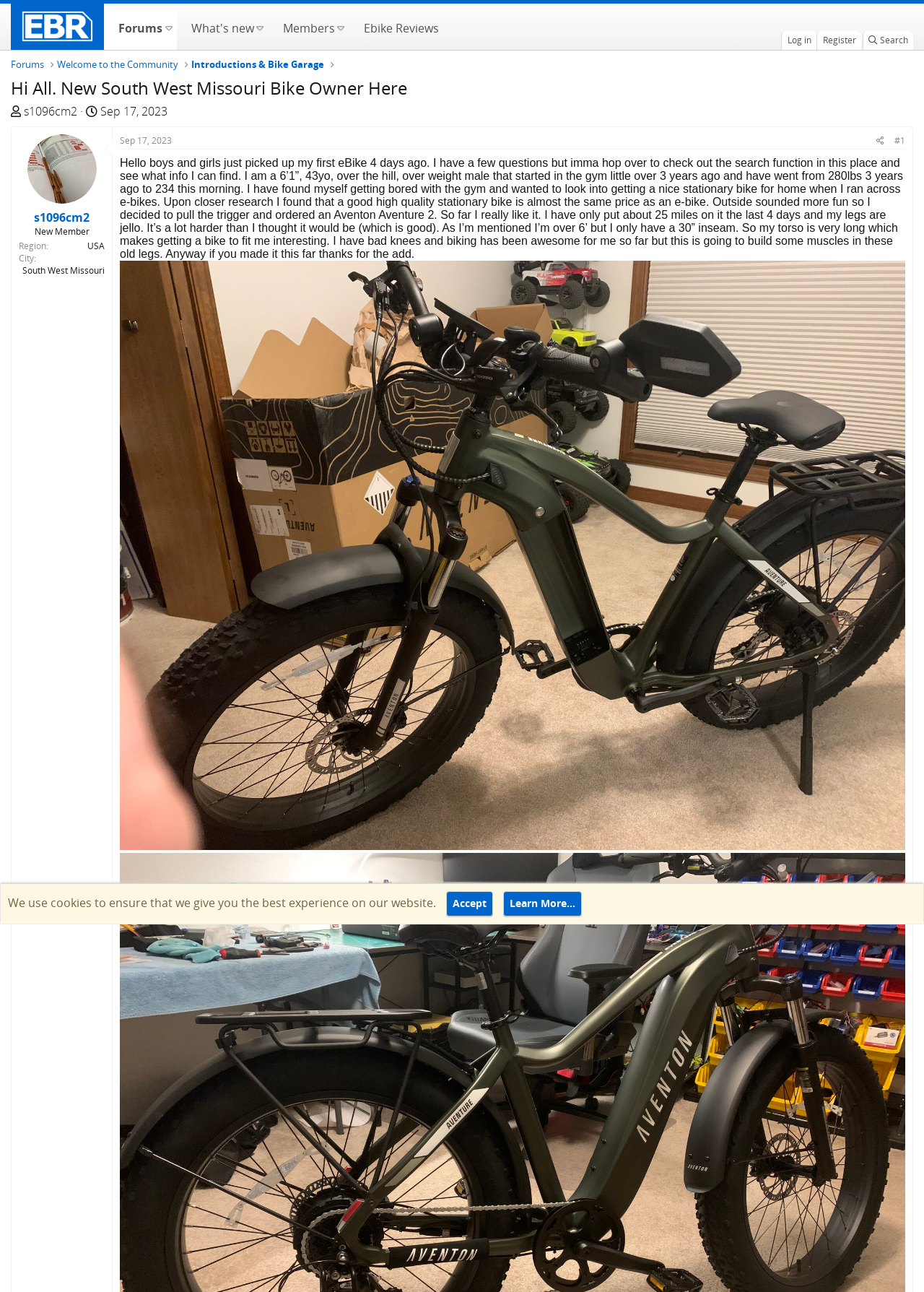Please locate the bounding box coordinates of the element that should be clicked to achieve the given instruction: "Check the 'What's new' section".

[0.191, 0.003, 0.276, 0.039]